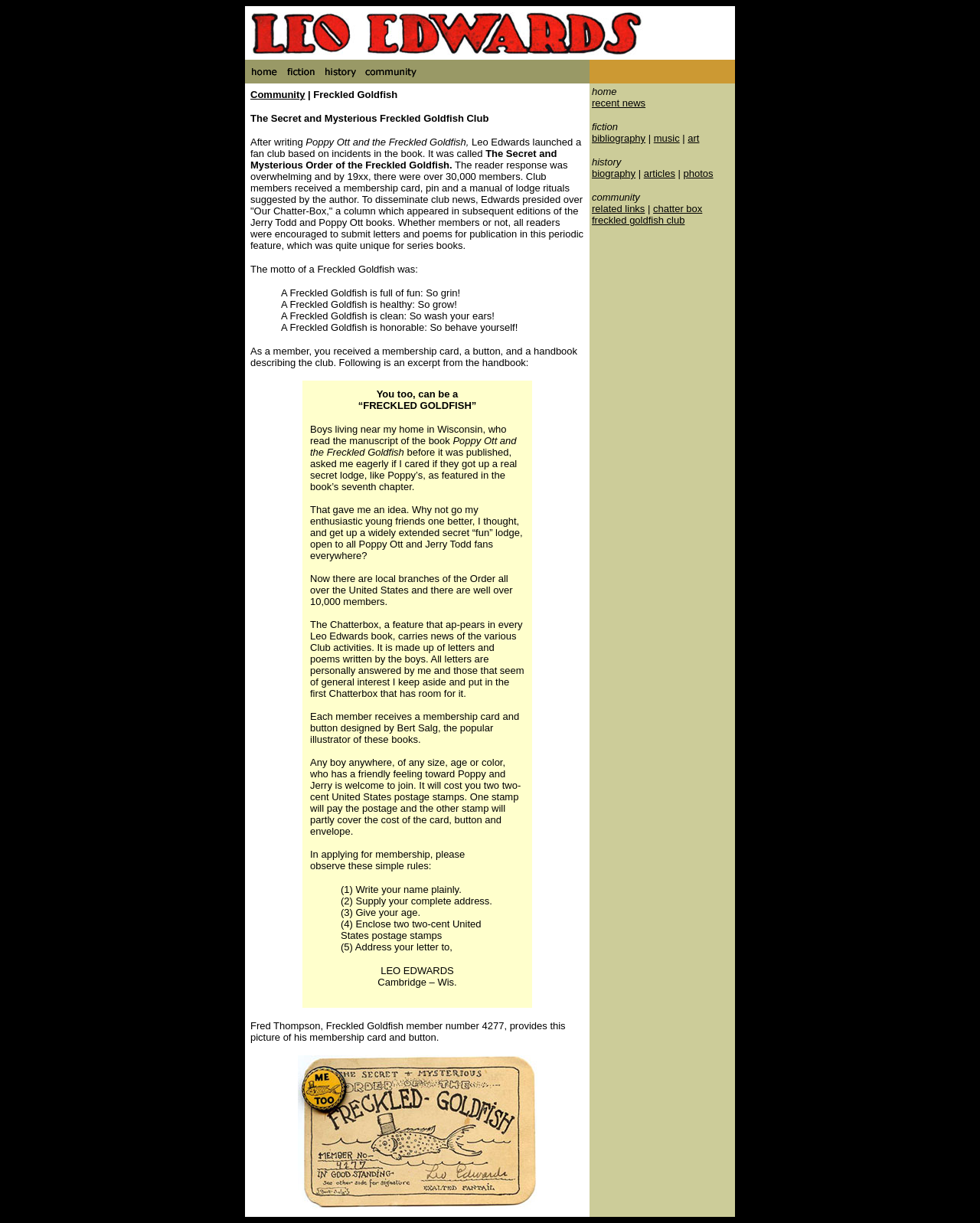Please locate the bounding box coordinates of the region I need to click to follow this instruction: "check the chatter box".

[0.666, 0.166, 0.717, 0.175]